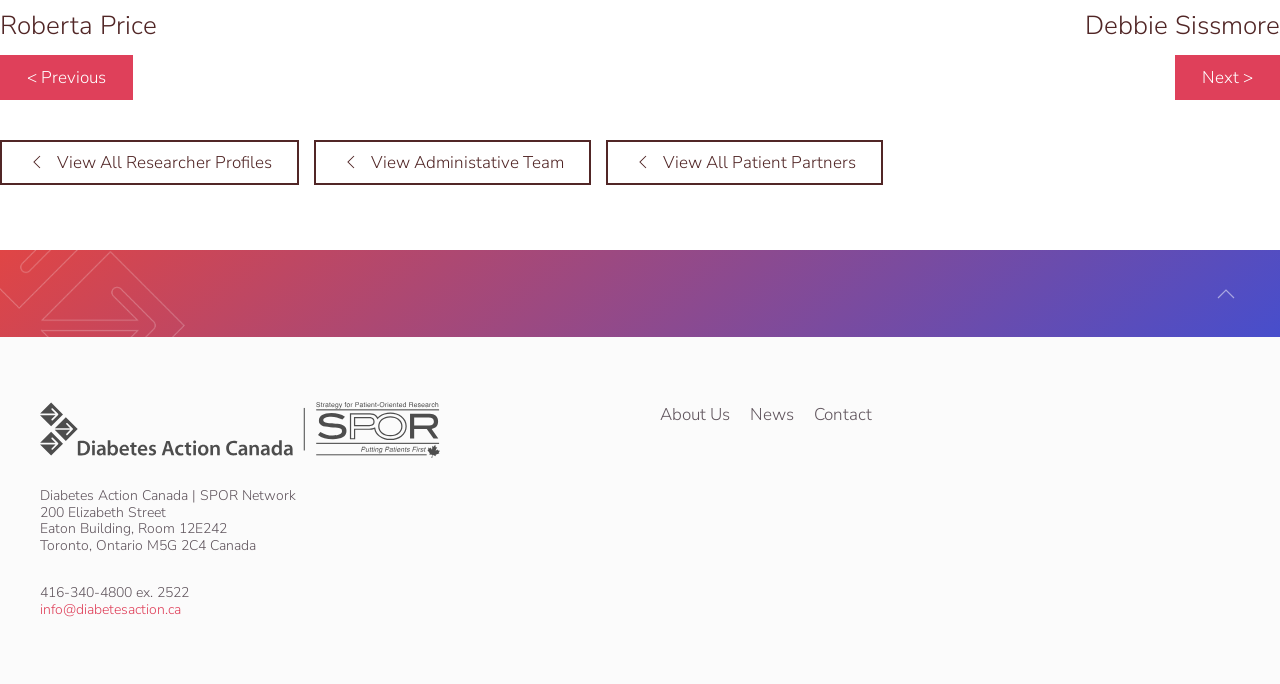Show me the bounding box coordinates of the clickable region to achieve the task as per the instruction: "View all researcher profiles".

[0.0, 0.204, 0.234, 0.27]